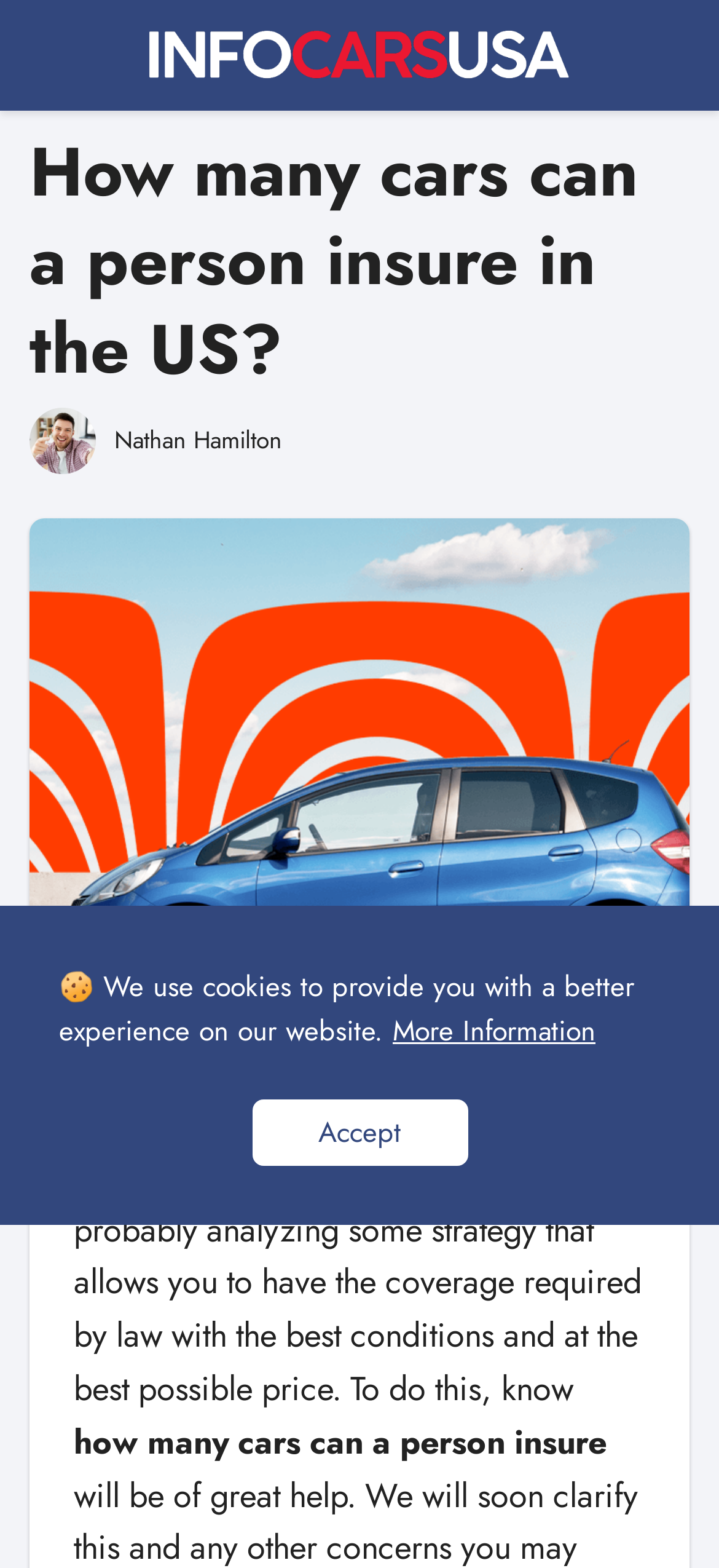Who is the author of the article?
Using the image, provide a concise answer in one word or a short phrase.

Nathan Hamilton